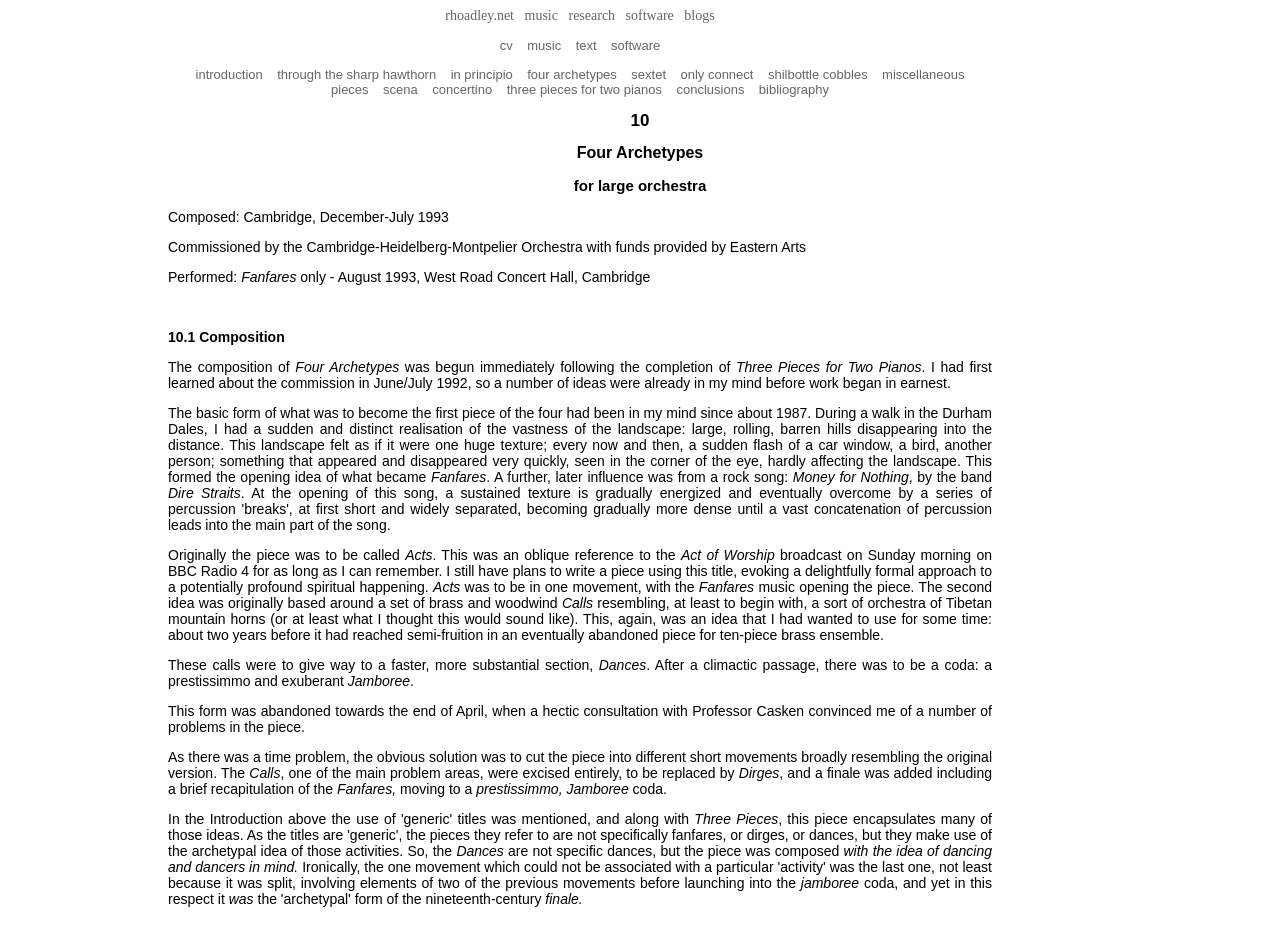What is the final section of the piece?
Utilize the information in the image to give a detailed answer to the question.

The final section of the piece is 'Jamboree', which is mentioned in the text '...a finale was added including a brief recapitulation of the Fanfares, moving to a prestissimmo, Jamboree coda'.